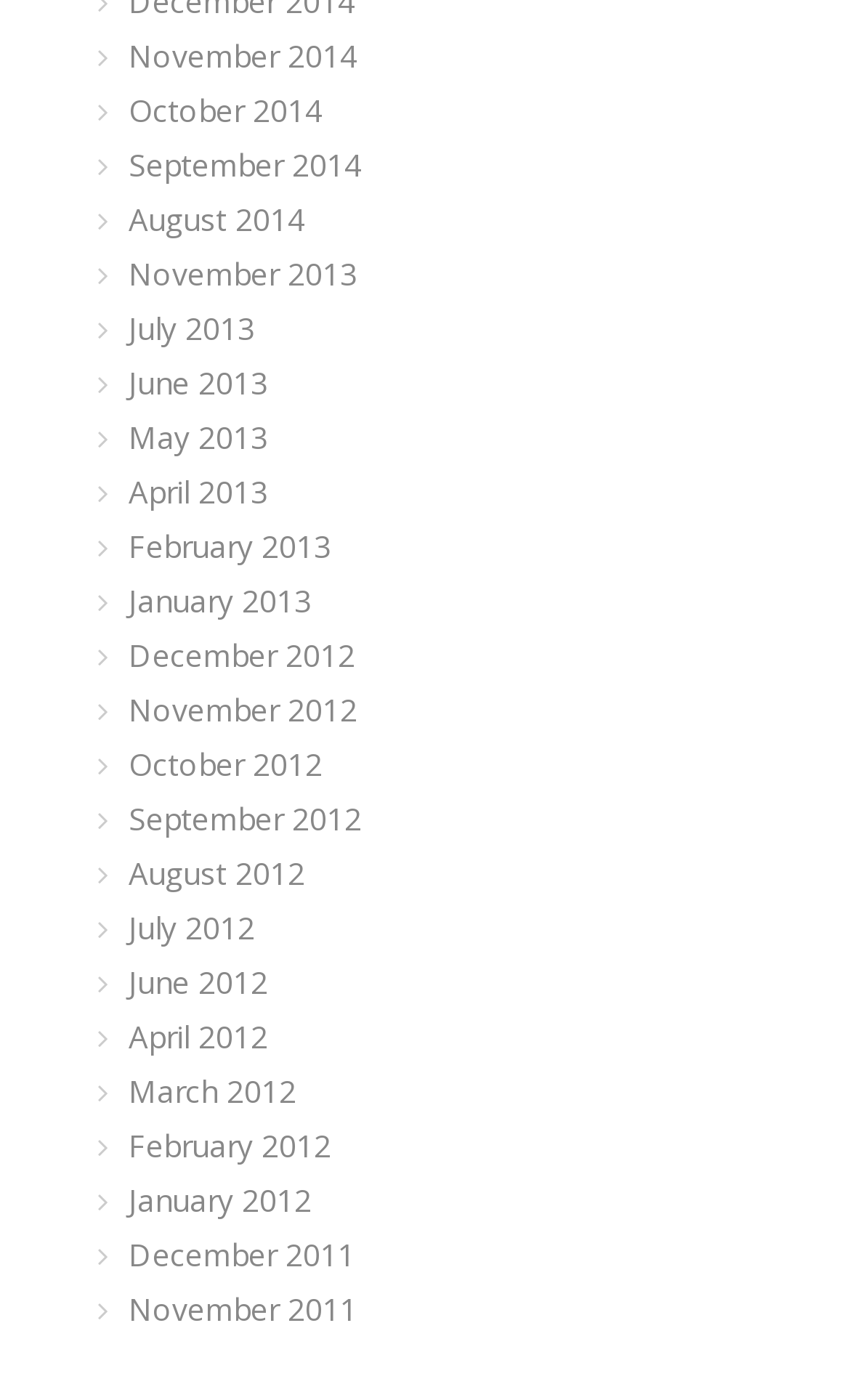Respond with a single word or phrase for the following question: 
How many links are available for the year 2013?

6